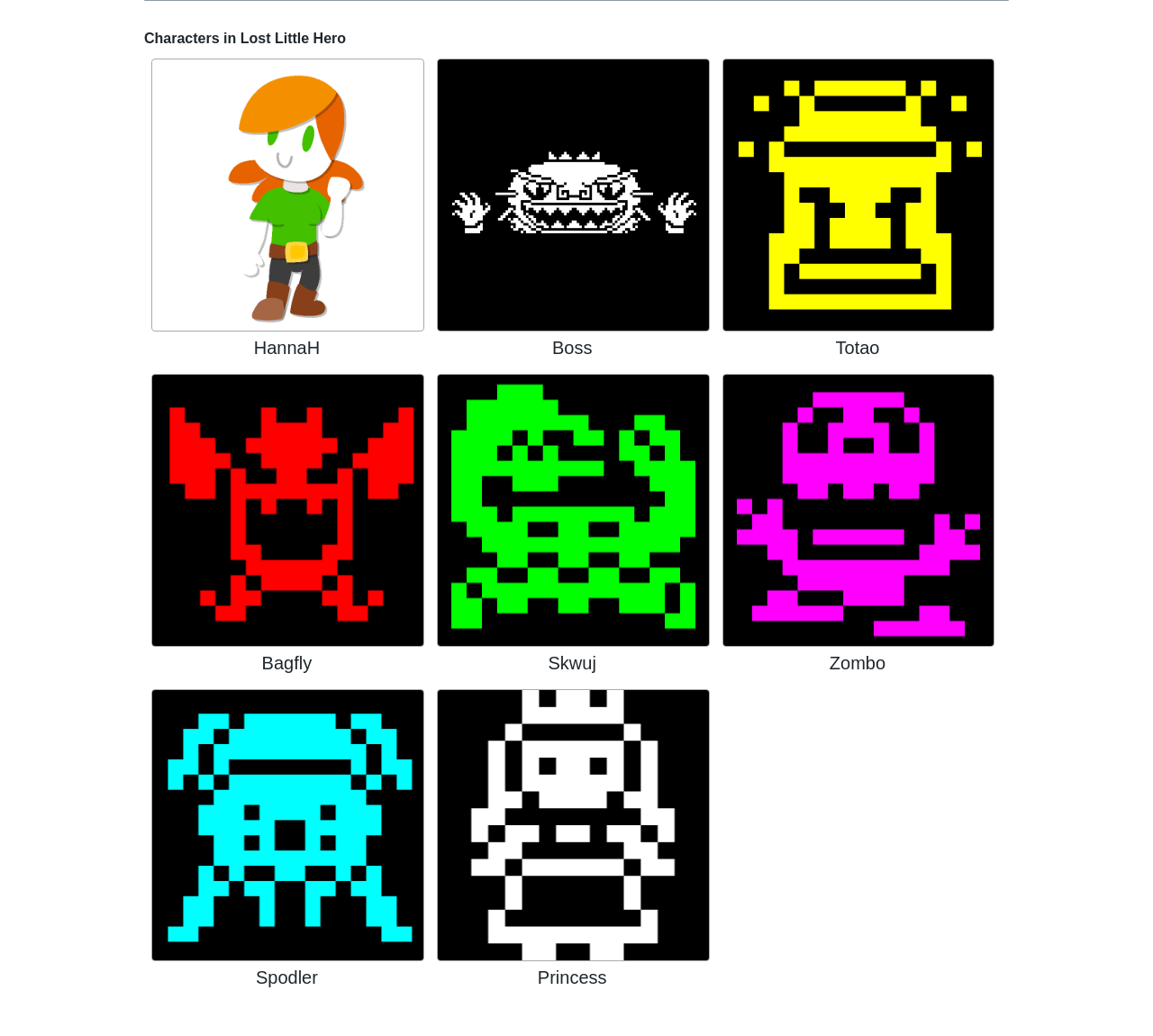Identify the bounding box for the UI element specified in this description: "parent_node: Boss". The coordinates must be four float numbers between 0 and 1, formatted as [left, top, right, bottom].

[0.379, 0.304, 0.615, 0.323]